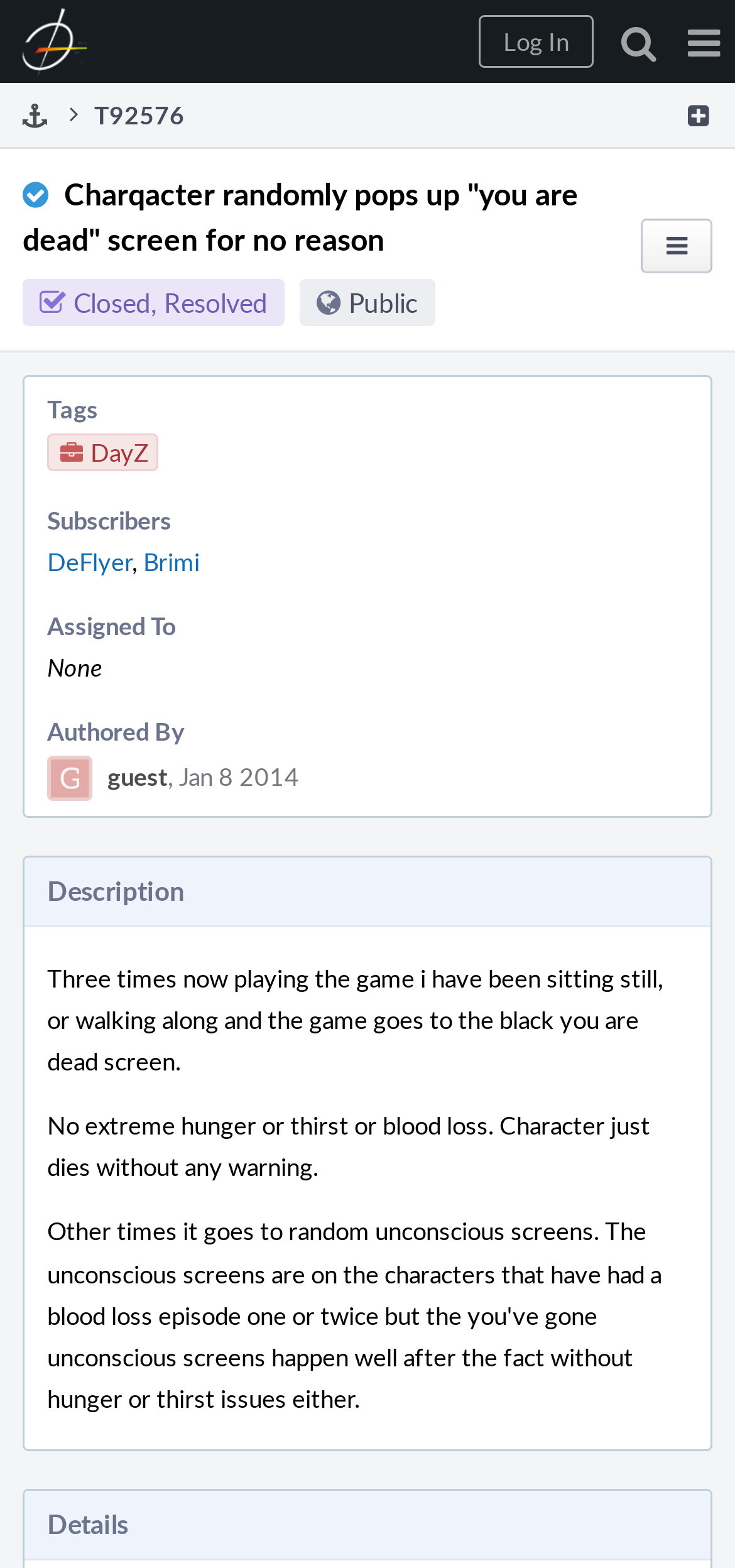Find the bounding box coordinates corresponding to the UI element with the description: "O2k-Open Support". The coordinates should be formatted as [left, top, right, bottom], with values as floats between 0 and 1.

None